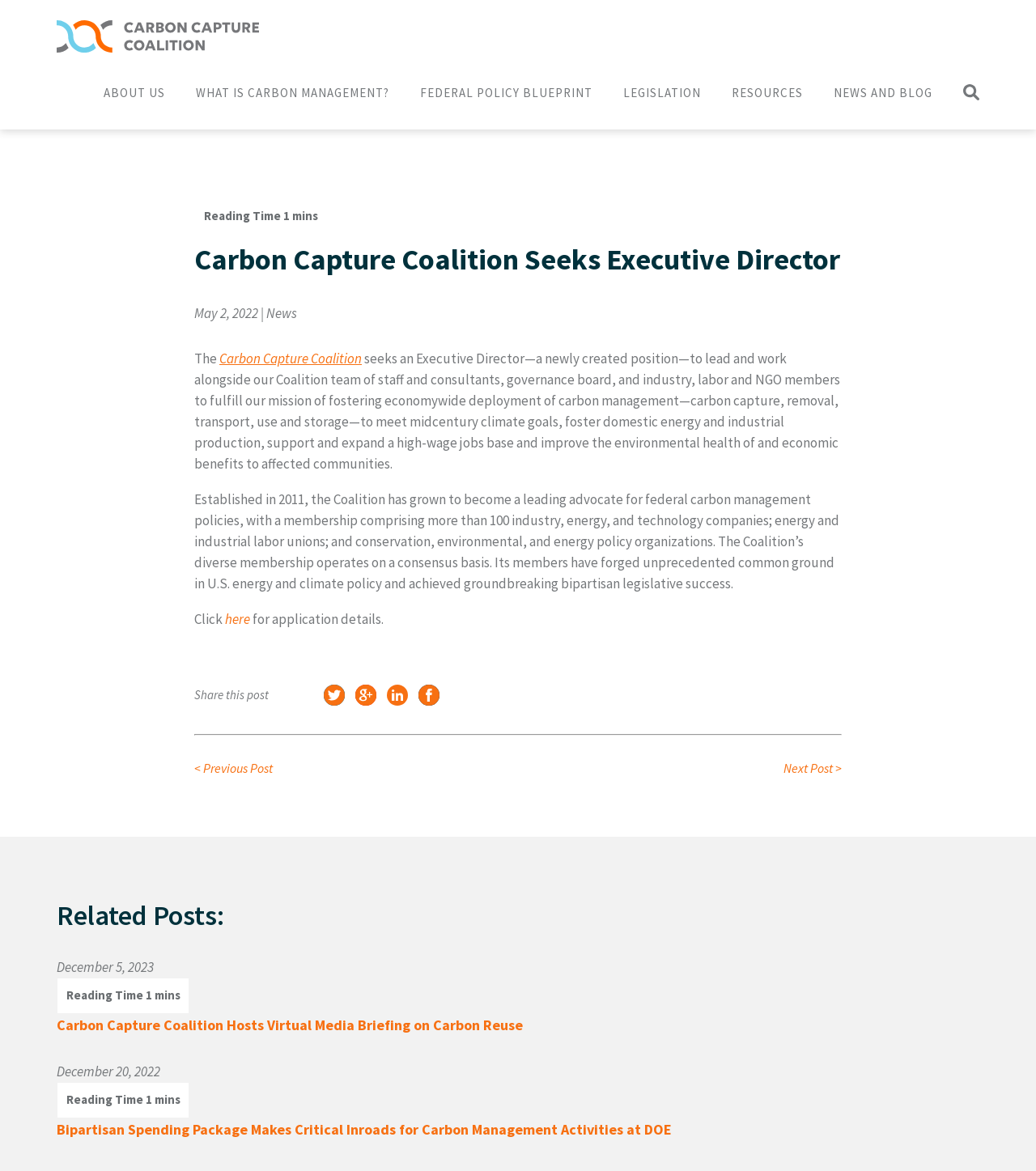Locate the bounding box coordinates of the element that needs to be clicked to carry out the instruction: "Read the news about Carbon Capture Coalition Seeks Executive Director". The coordinates should be given as four float numbers ranging from 0 to 1, i.e., [left, top, right, bottom].

[0.188, 0.163, 0.812, 0.238]